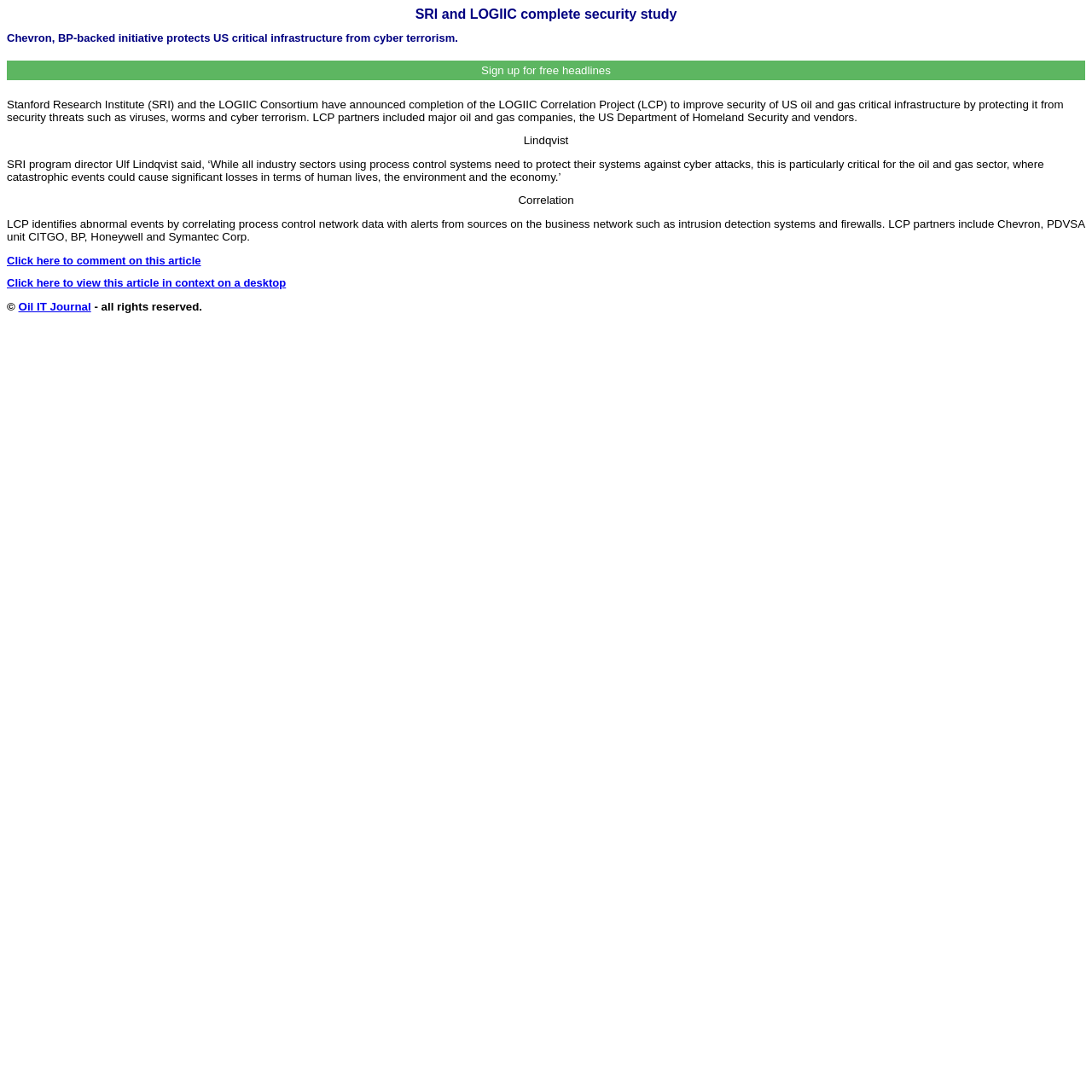Answer the following query with a single word or phrase:
What companies are part of the LCP?

Chevron, BP, Honeywell, Symantec Corp